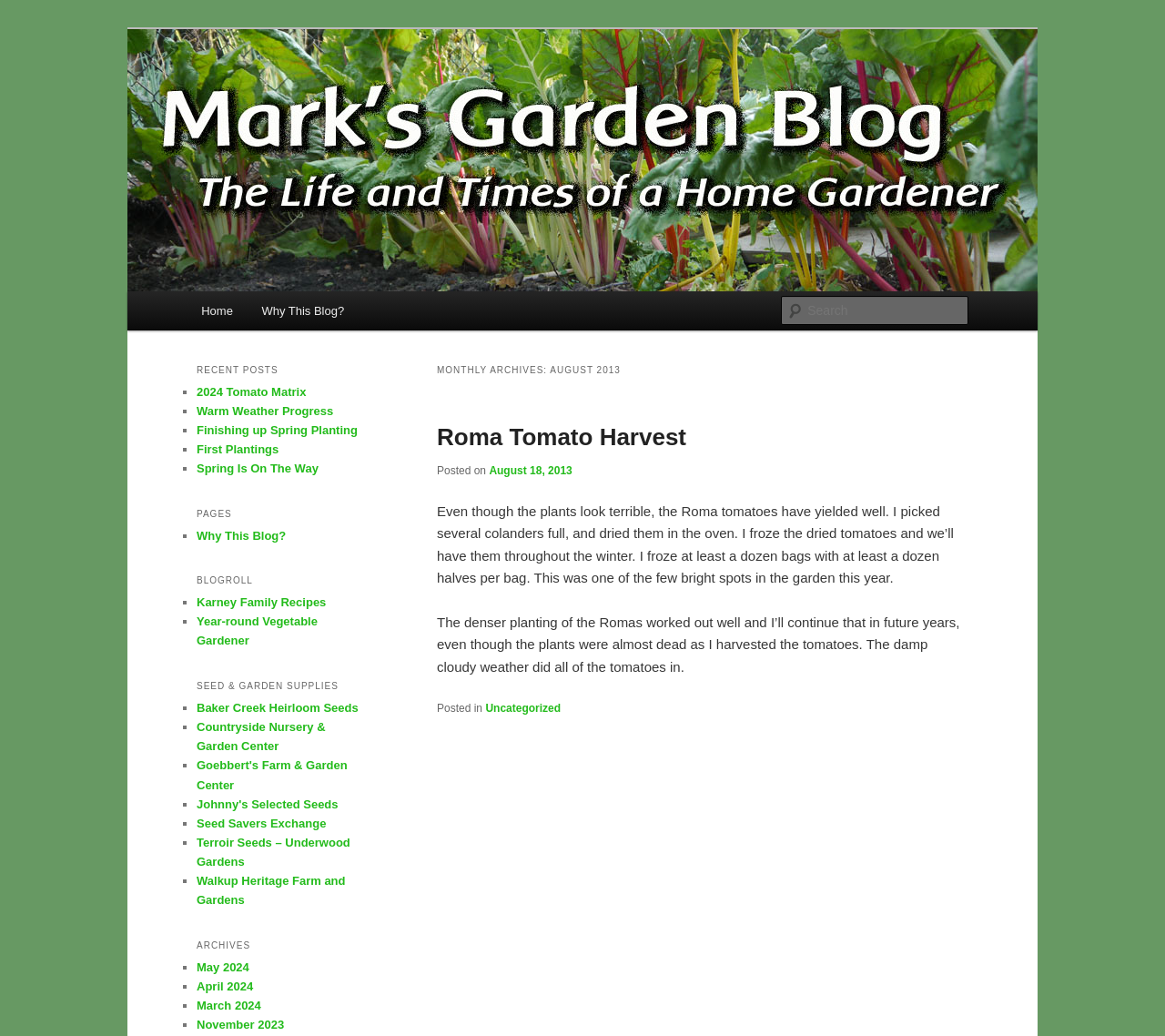Please locate the bounding box coordinates for the element that should be clicked to achieve the following instruction: "Go to the home page". Ensure the coordinates are given as four float numbers between 0 and 1, i.e., [left, top, right, bottom].

[0.16, 0.281, 0.212, 0.319]